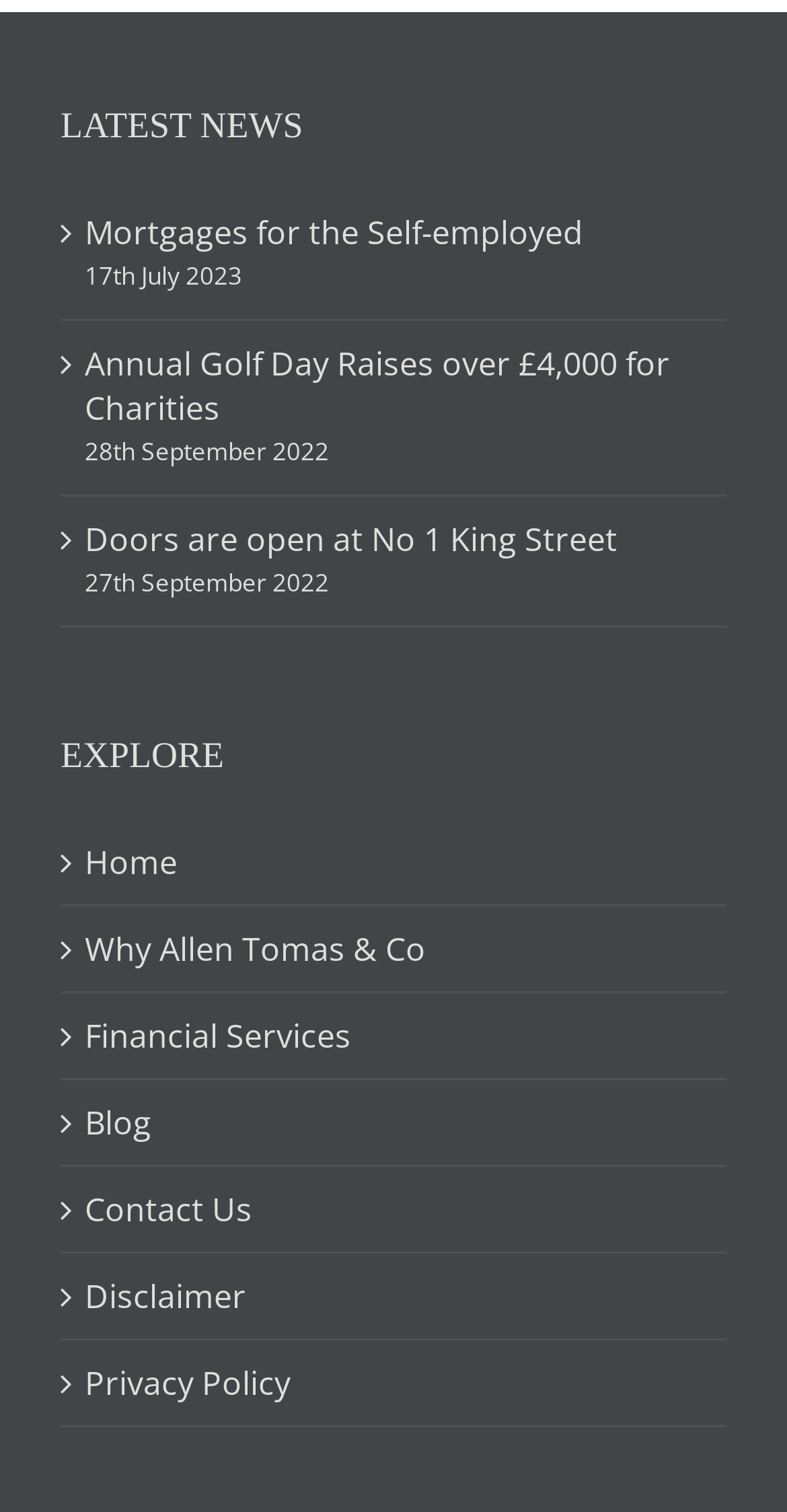What is the second menu item under 'EXPLORE'?
Based on the image, provide a one-word or brief-phrase response.

Why Allen Tomas & Co